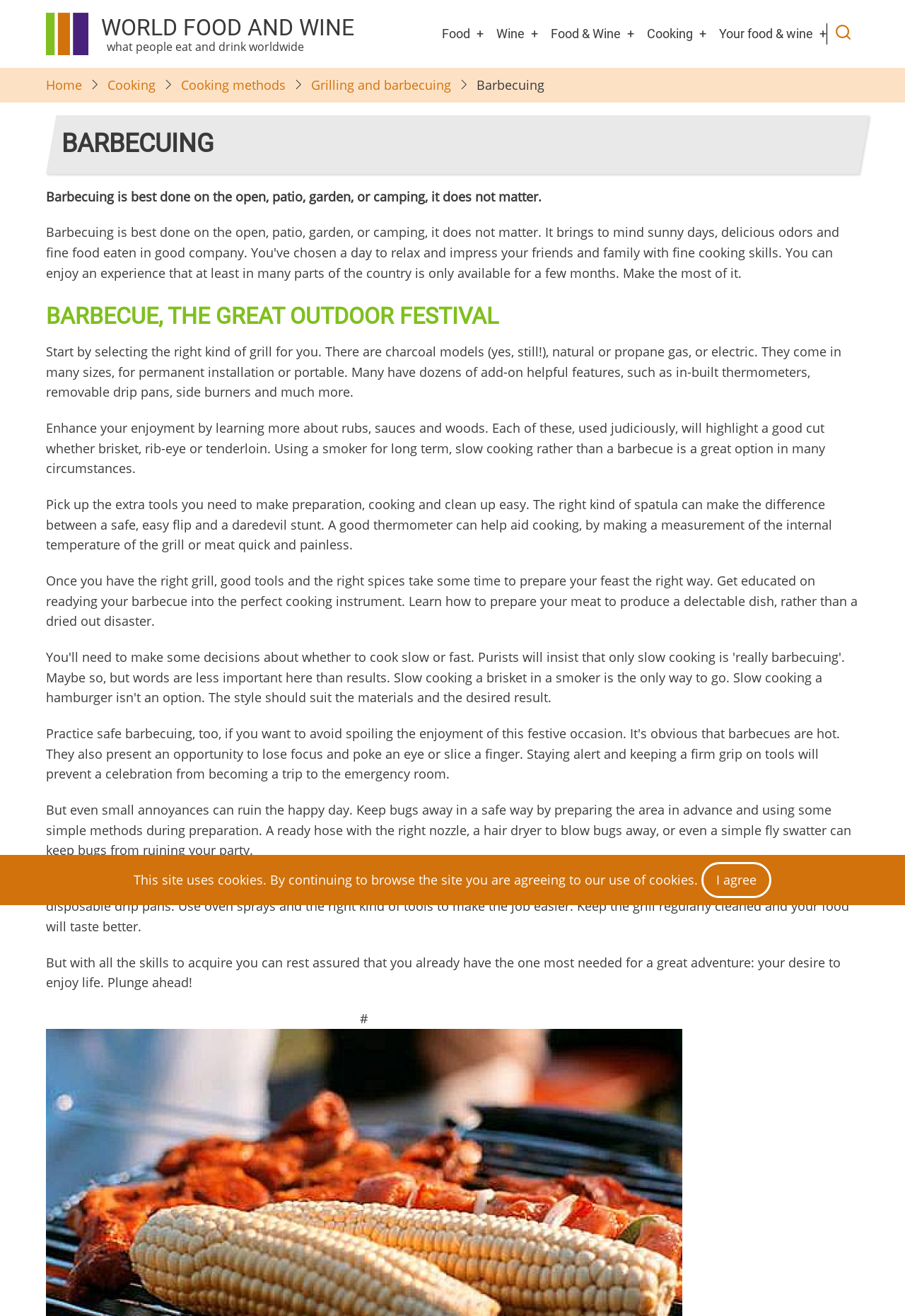Determine the bounding box coordinates for the region that must be clicked to execute the following instruction: "Go to the 'HOME' page".

None